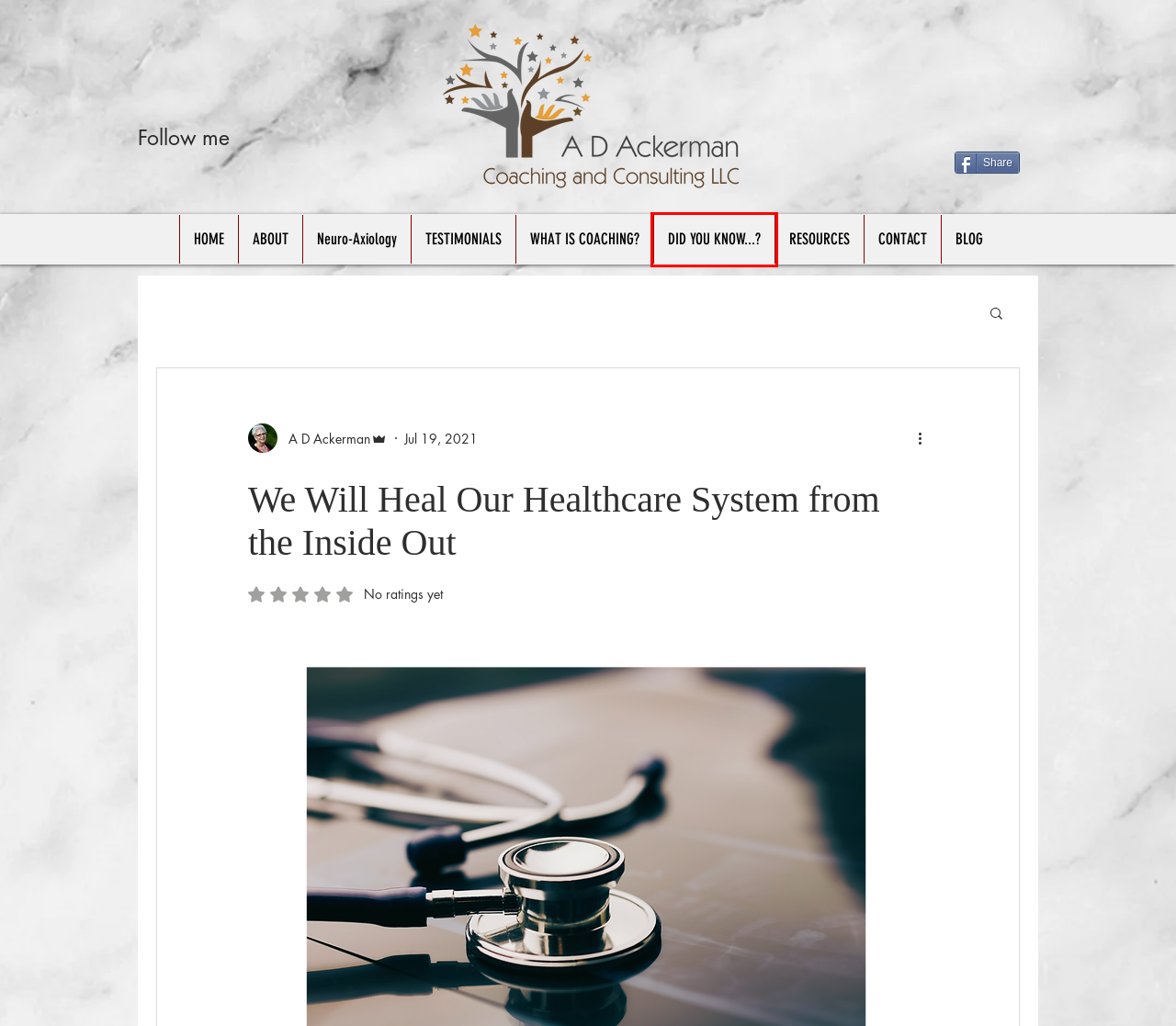You are provided a screenshot of a webpage featuring a red bounding box around a UI element. Choose the webpage description that most accurately represents the new webpage after clicking the element within the red bounding box. Here are the candidates:
A. DID YOU KNOW...? | ADAckerman
B. WHAT IS COACHING? | ADAckerman
C. CONTACT | ADAckerman
D. TESTIMONIALS | ADAckerman
E. ABOUT | ADAckerman
F. Neuro-Axiology | ADAckerman
G. BLOG  | ADAckerman
H. Web Design | Buffalo Creek Designs | Roanoke Virginia

A